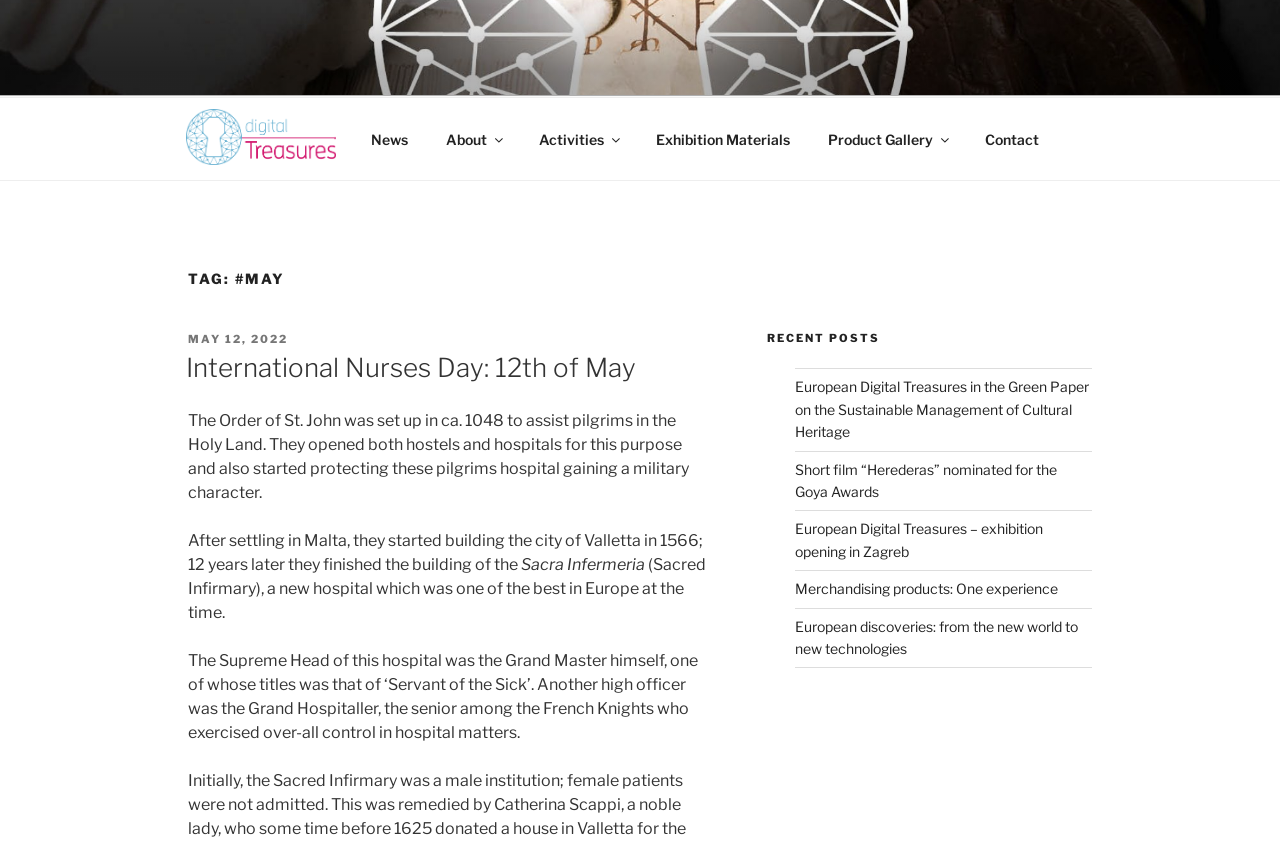How many years ago did the author start building the city of Valletta?
Answer the question with a single word or phrase by looking at the picture.

456 years